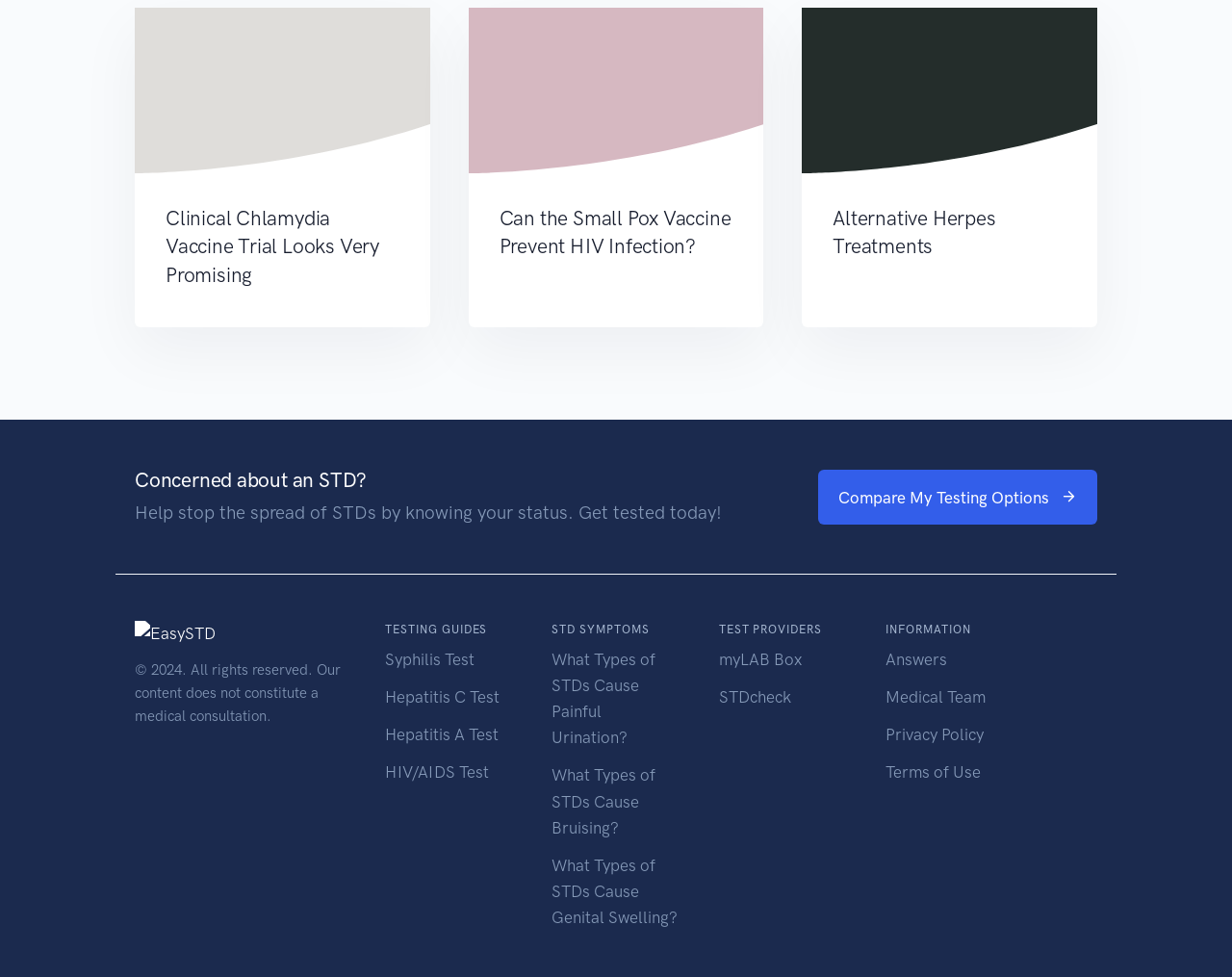Find and specify the bounding box coordinates that correspond to the clickable region for the instruction: "Check the Privacy Policy".

[0.719, 0.742, 0.798, 0.762]